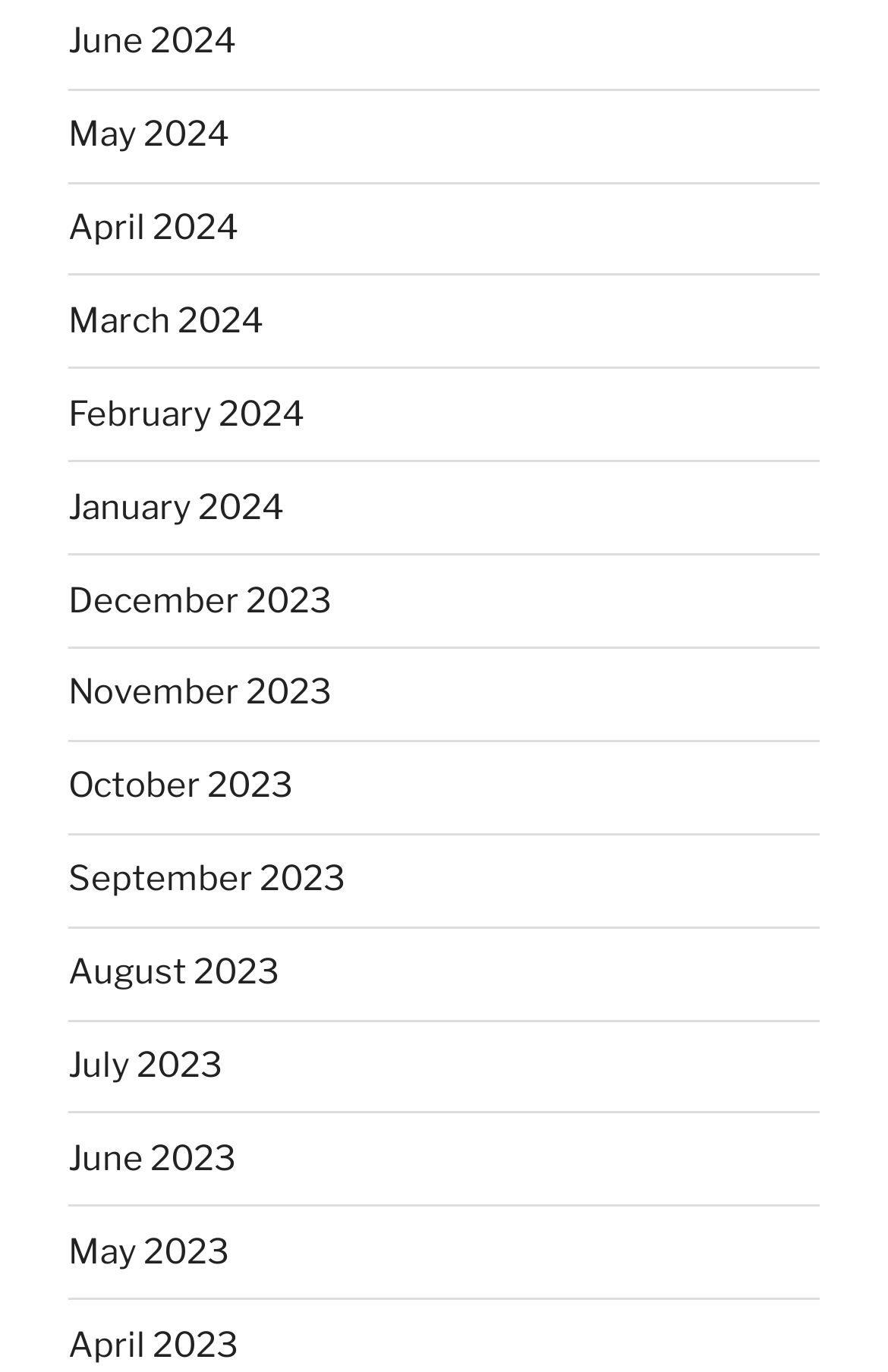Identify the bounding box coordinates for the UI element described as: "April 2023".

[0.077, 0.965, 0.269, 0.995]